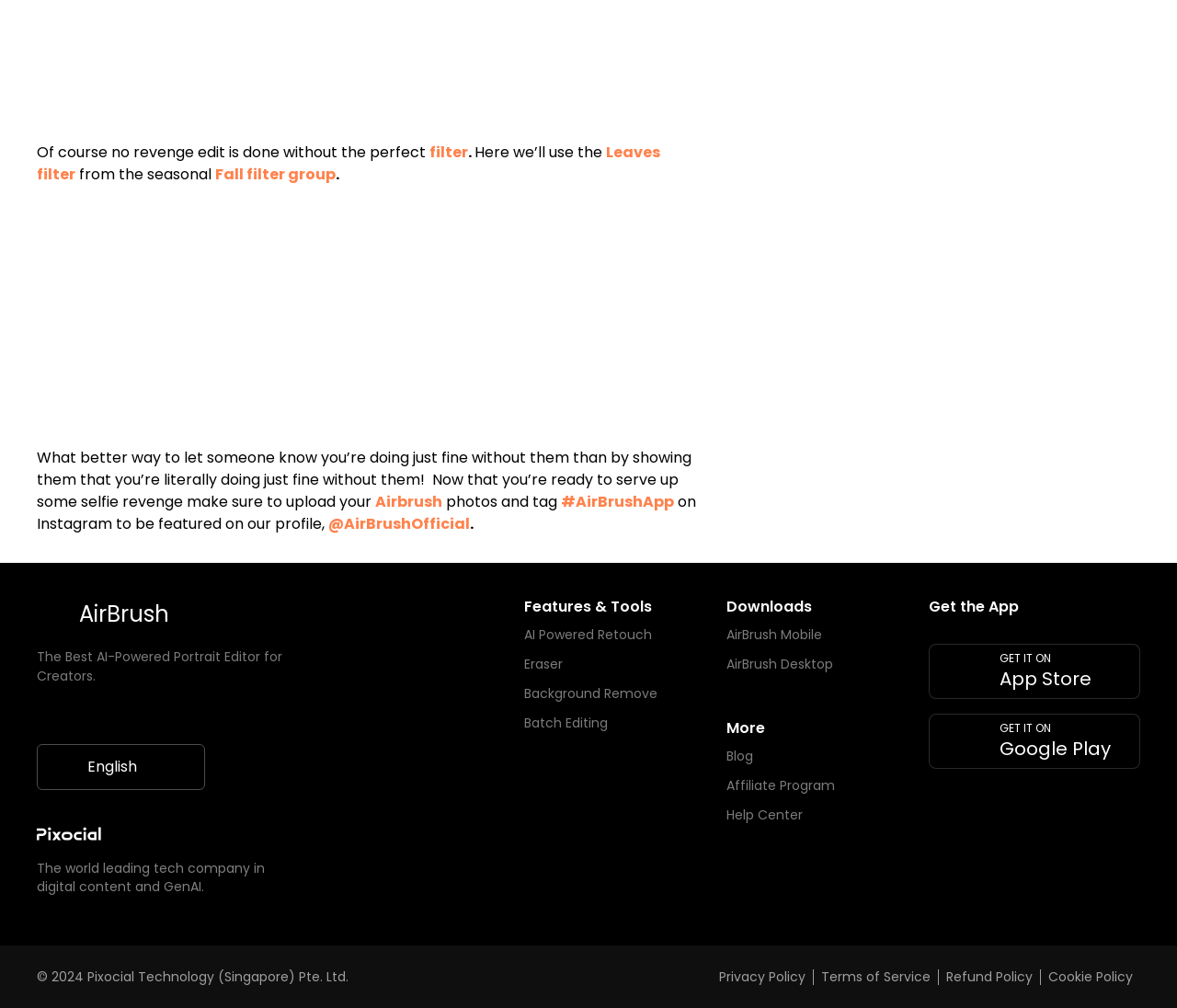Could you specify the bounding box coordinates for the clickable section to complete the following instruction: "Get the app on App Store"?

[0.789, 0.639, 0.969, 0.694]